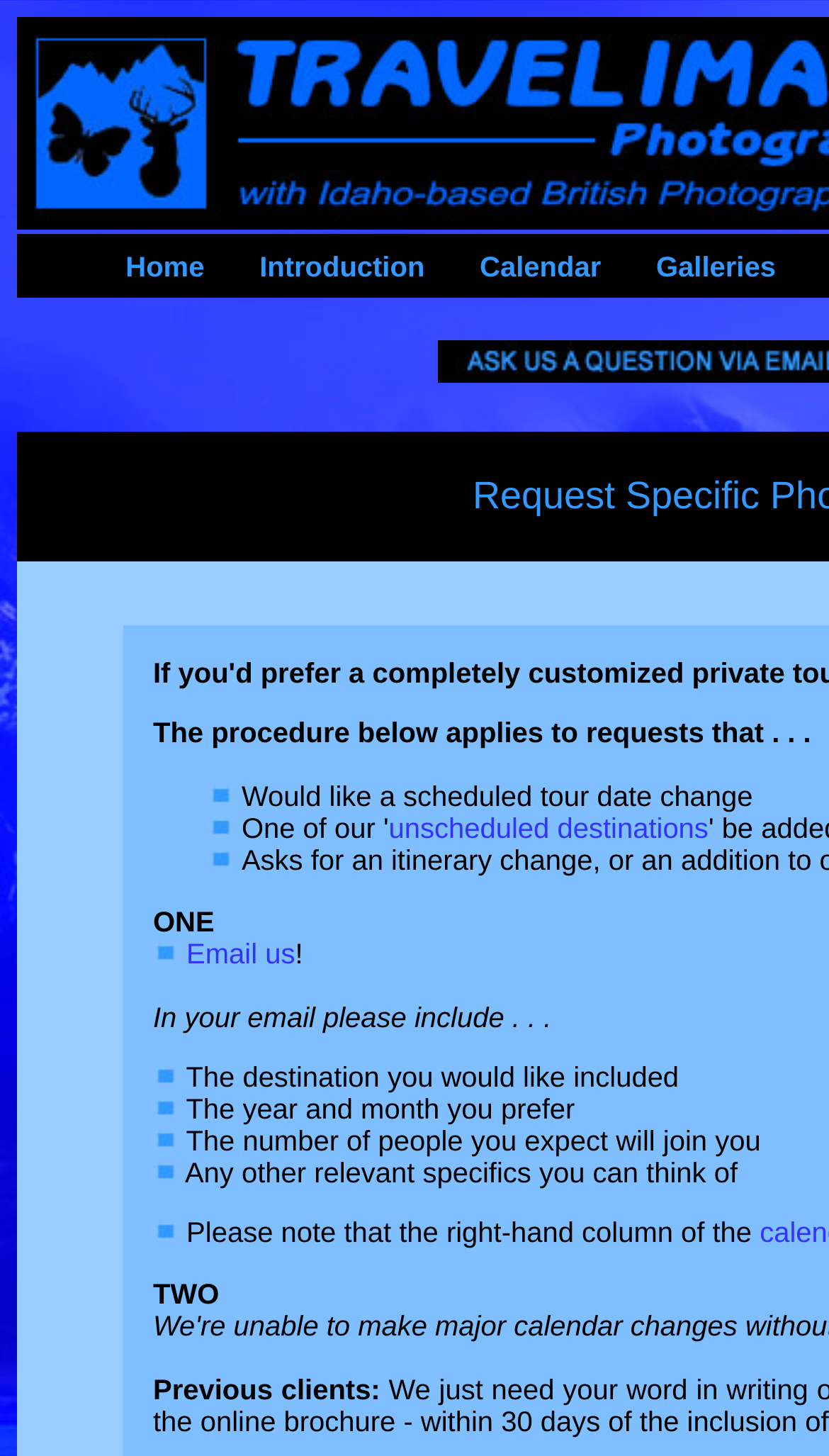Use one word or a short phrase to answer the question provided: 
What type of tours are led by John Baker?

Landscape and wildlife photo tours